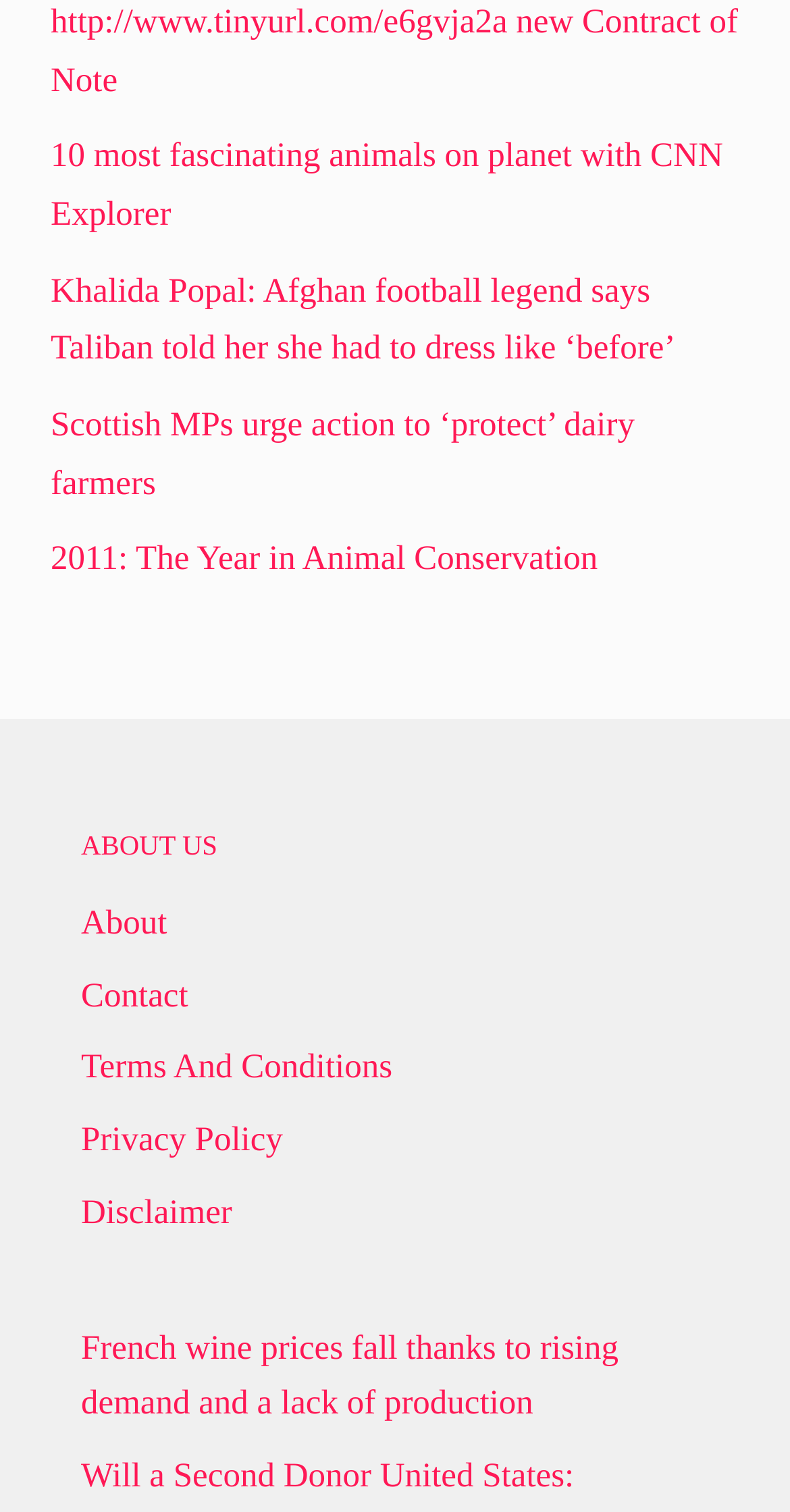Pinpoint the bounding box coordinates of the area that should be clicked to complete the following instruction: "Learn about animal conservation in 2011". The coordinates must be given as four float numbers between 0 and 1, i.e., [left, top, right, bottom].

[0.064, 0.356, 0.757, 0.382]